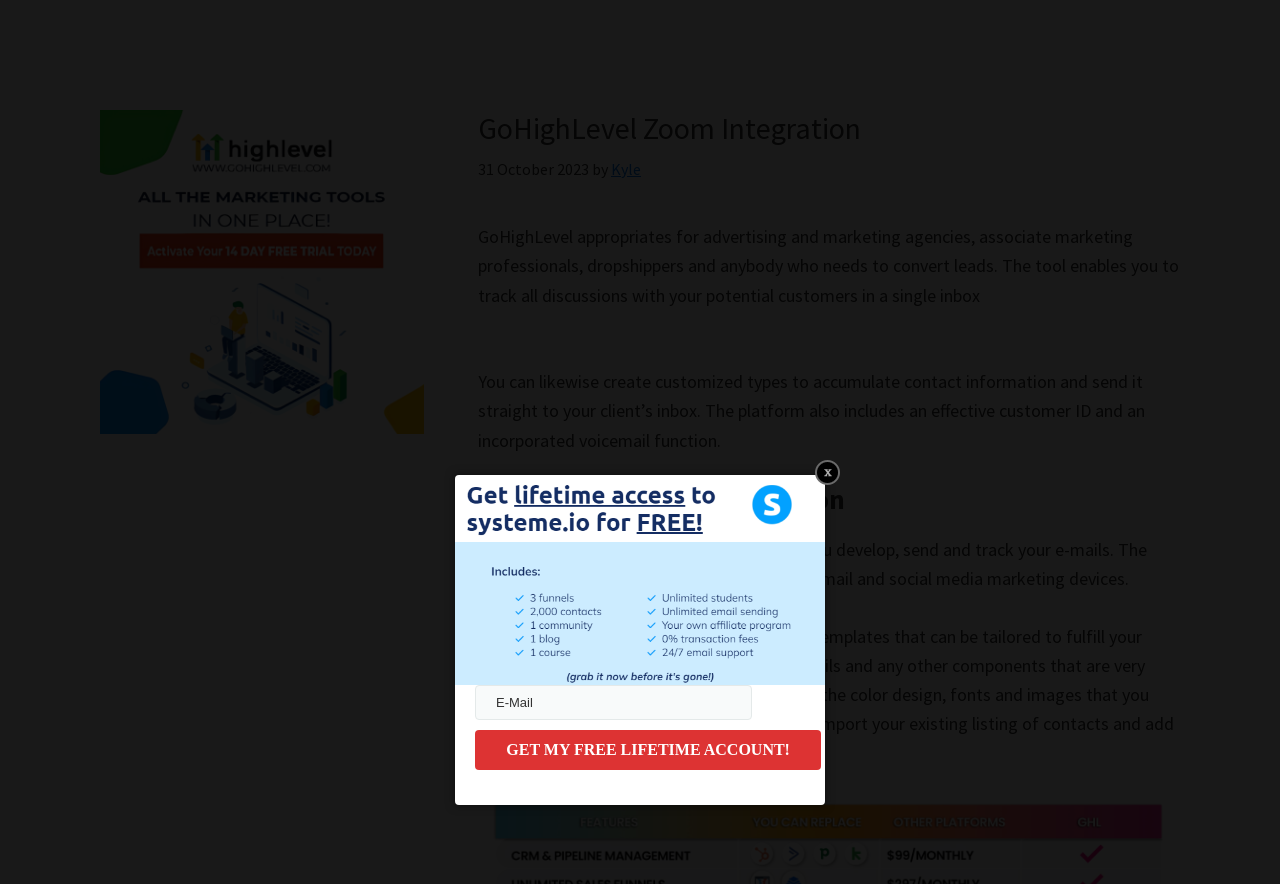Given the description of a UI element: "Kyle", identify the bounding box coordinates of the matching element in the webpage screenshot.

[0.477, 0.18, 0.501, 0.202]